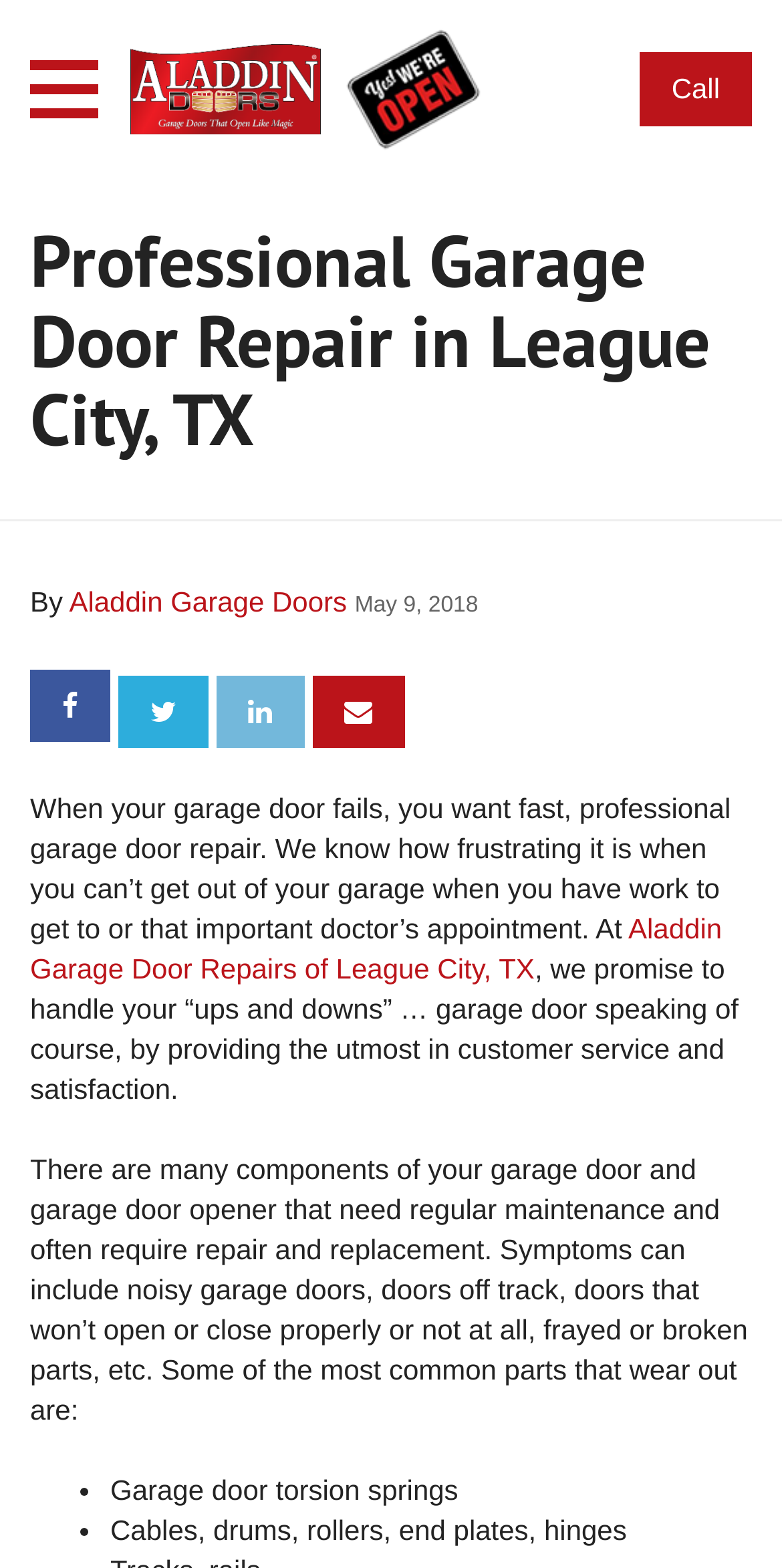Please determine the bounding box coordinates of the element to click on in order to accomplish the following task: "Explore Mantra To Attract Man For Marriage". Ensure the coordinates are four float numbers ranging from 0 to 1, i.e., [left, top, right, bottom].

None